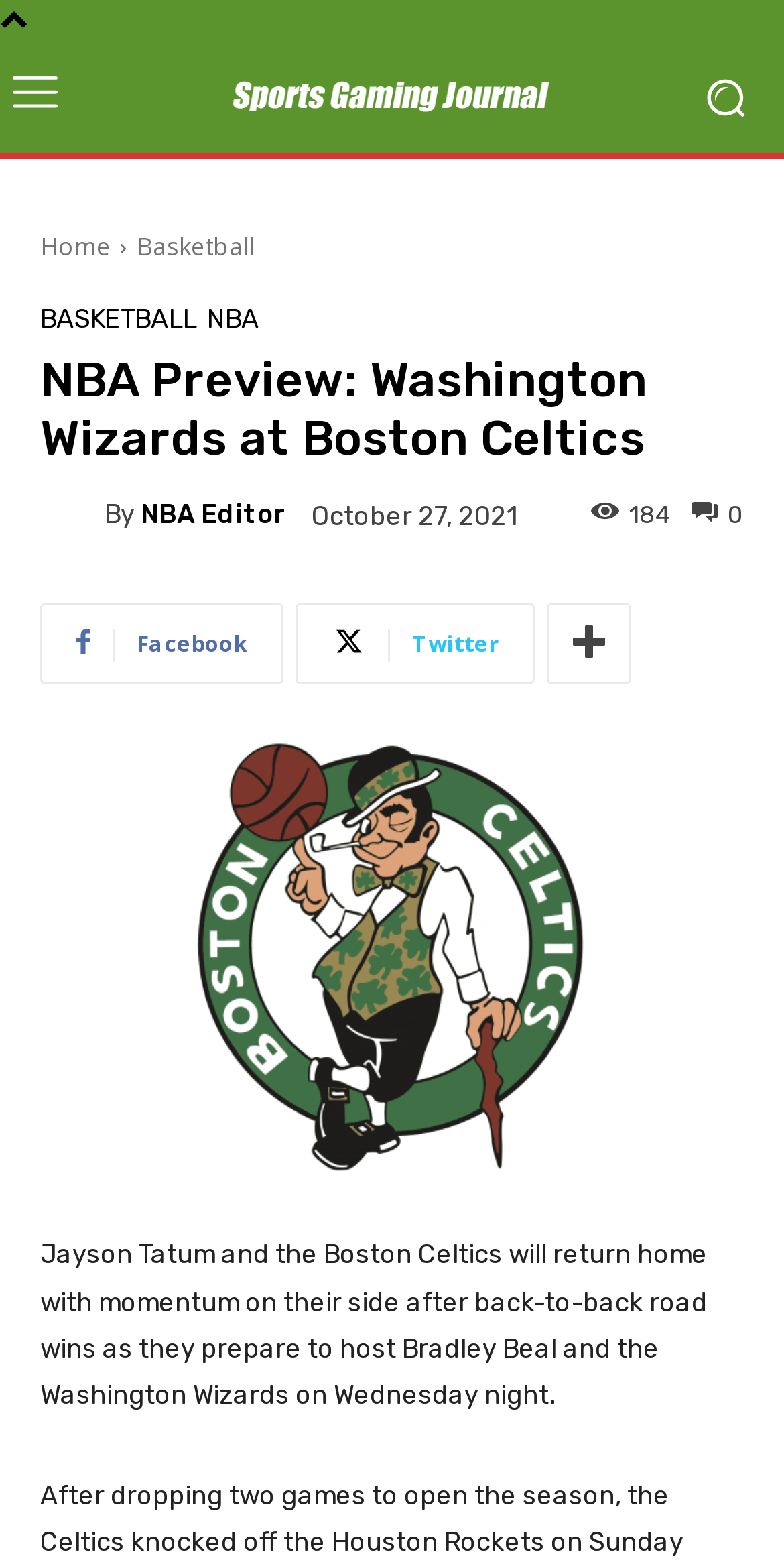Determine the bounding box coordinates of the element's region needed to click to follow the instruction: "Read the NBA Preview article". Provide these coordinates as four float numbers between 0 and 1, formatted as [left, top, right, bottom].

[0.051, 0.225, 0.949, 0.299]